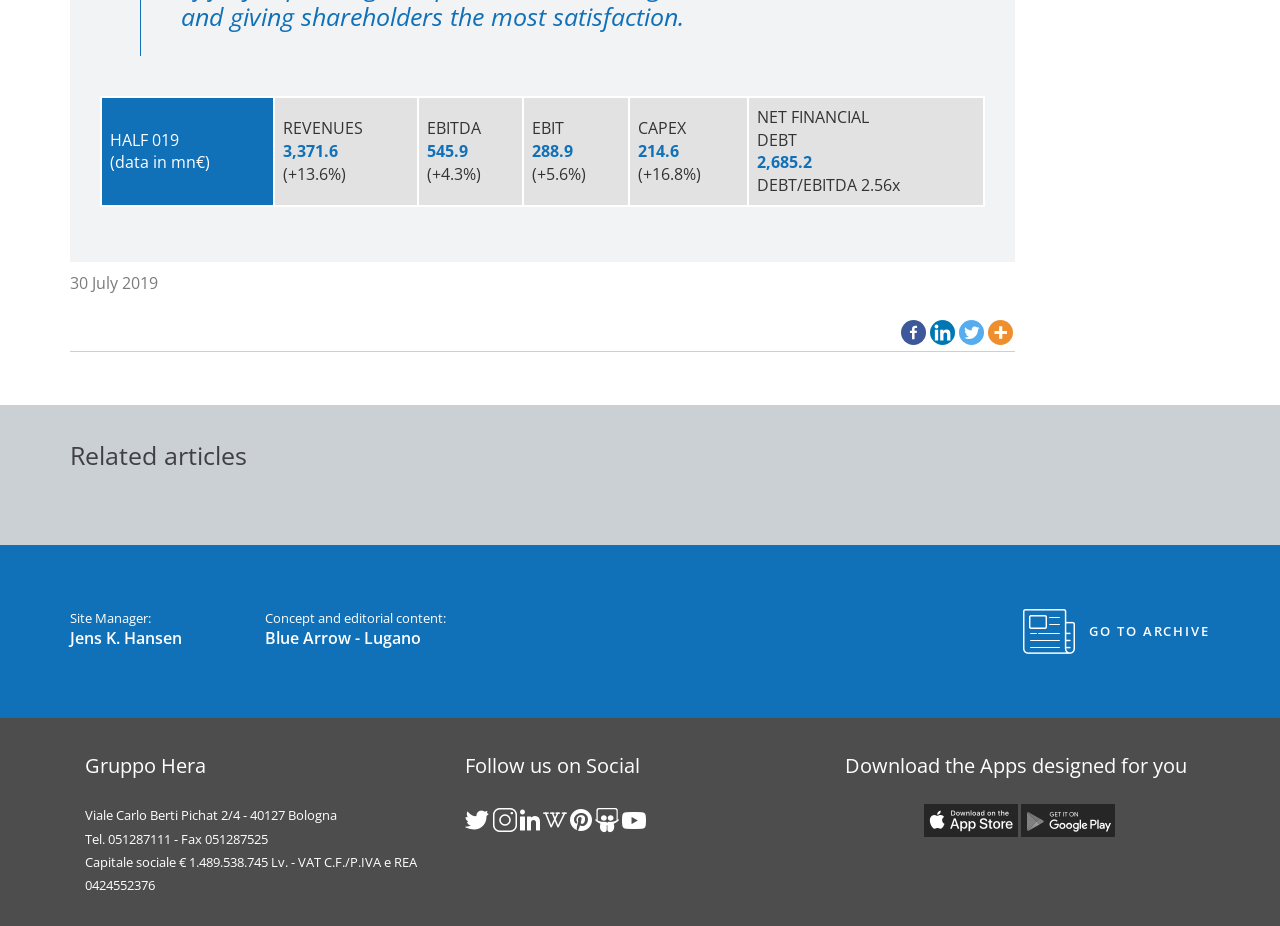Please identify the bounding box coordinates of the clickable area that will fulfill the following instruction: "Click on Facebook". The coordinates should be in the format of four float numbers between 0 and 1, i.e., [left, top, right, bottom].

[0.704, 0.346, 0.723, 0.373]